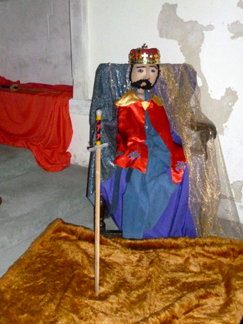Look at the image and answer the question in detail:
What is the color of the robe worn by the puppet?

The puppet, dressed in vibrant royal attire, wears a flowing red and blue robe, which symbolizes power and authority, and enhances the grandeur of the scene.